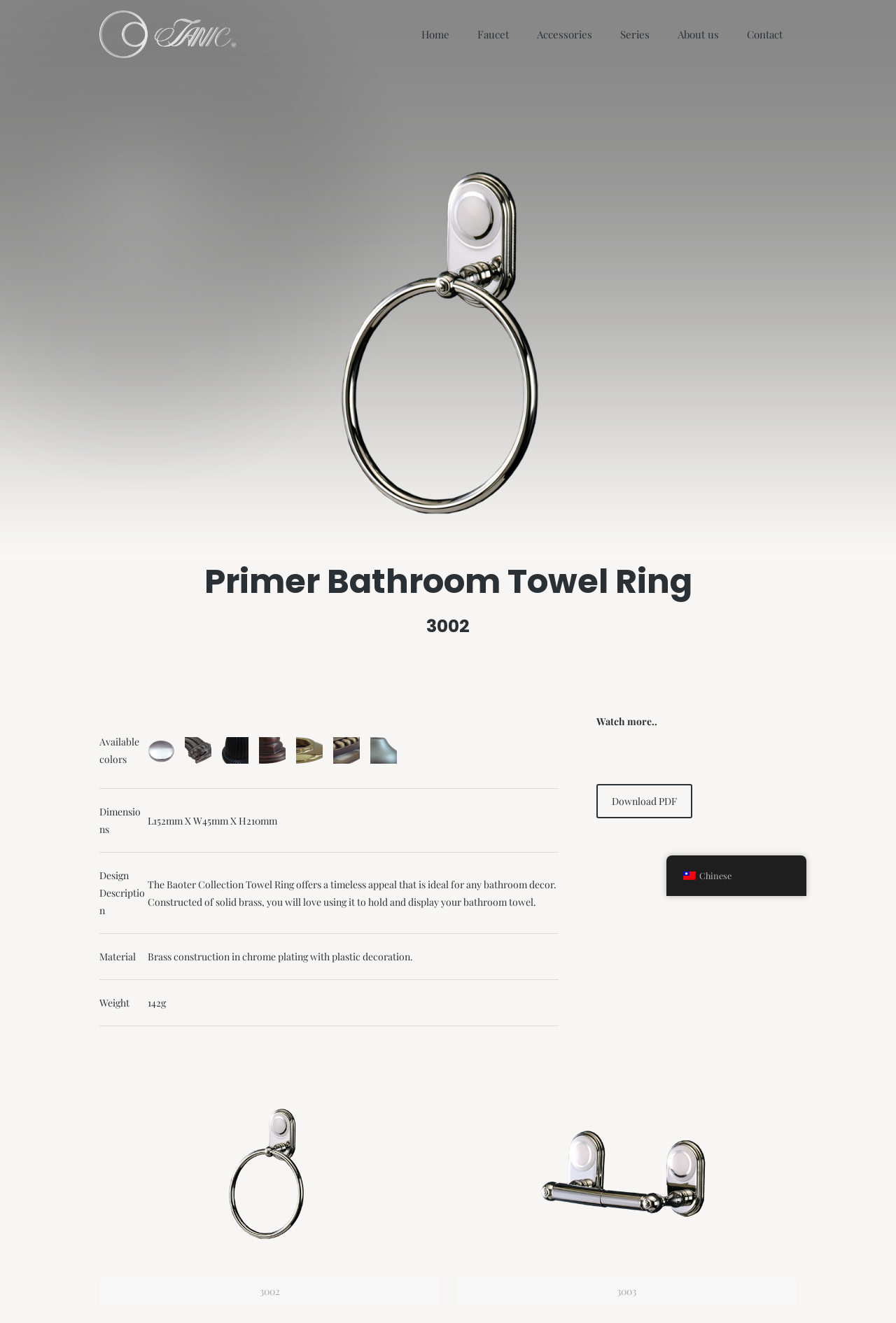How many images are there on the webpage?
Refer to the image and provide a detailed answer to the question.

There are four images on the webpage, including the logo image, the product image, and two 'go to link' images.